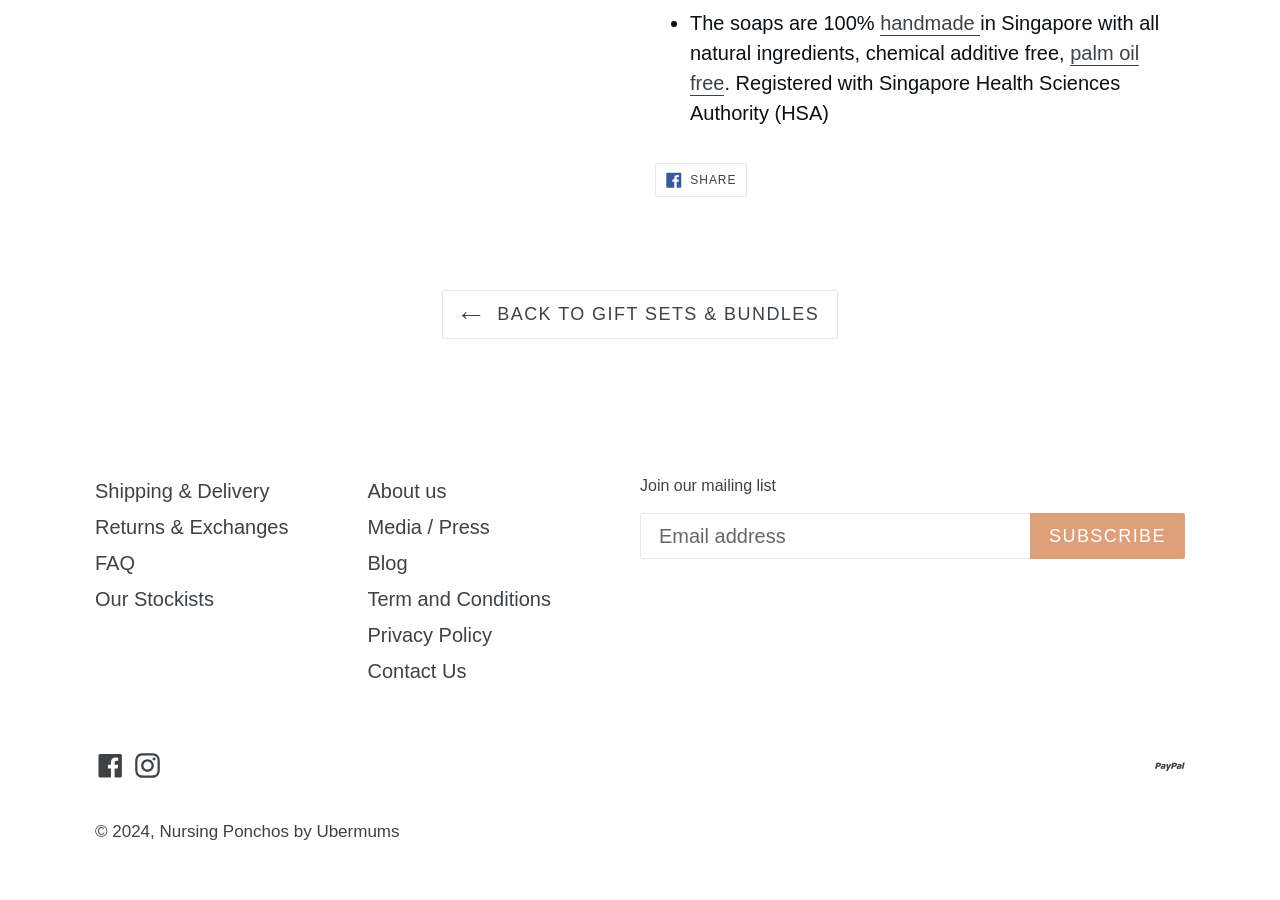Determine the bounding box coordinates for the region that must be clicked to execute the following instruction: "Click on 'SHARE ON FACEBOOK'".

[0.512, 0.182, 0.584, 0.219]